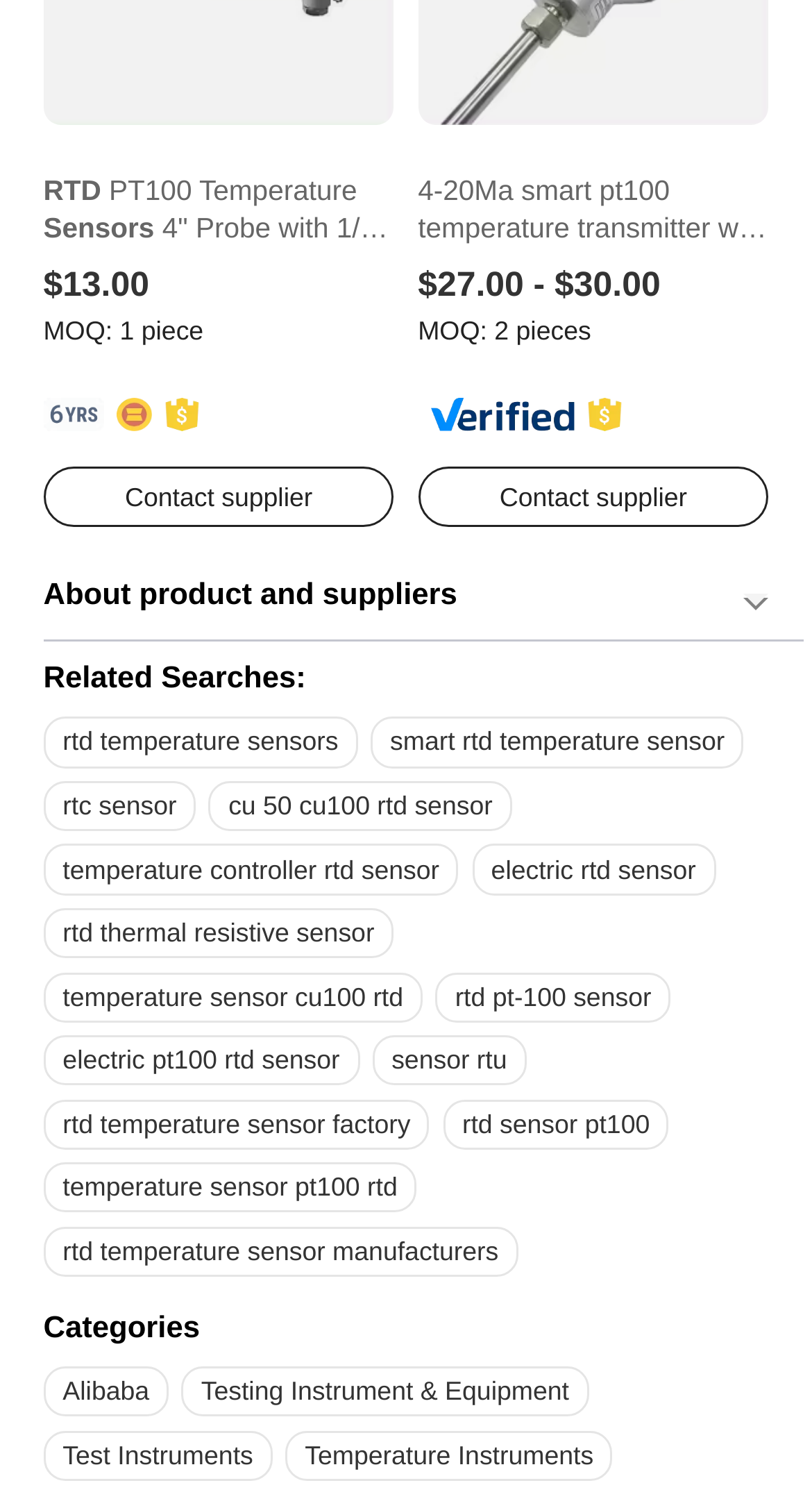What is the category of the product mentioned on this webpage?
Using the information from the image, give a concise answer in one word or a short phrase.

Testing Instrument & Equipment